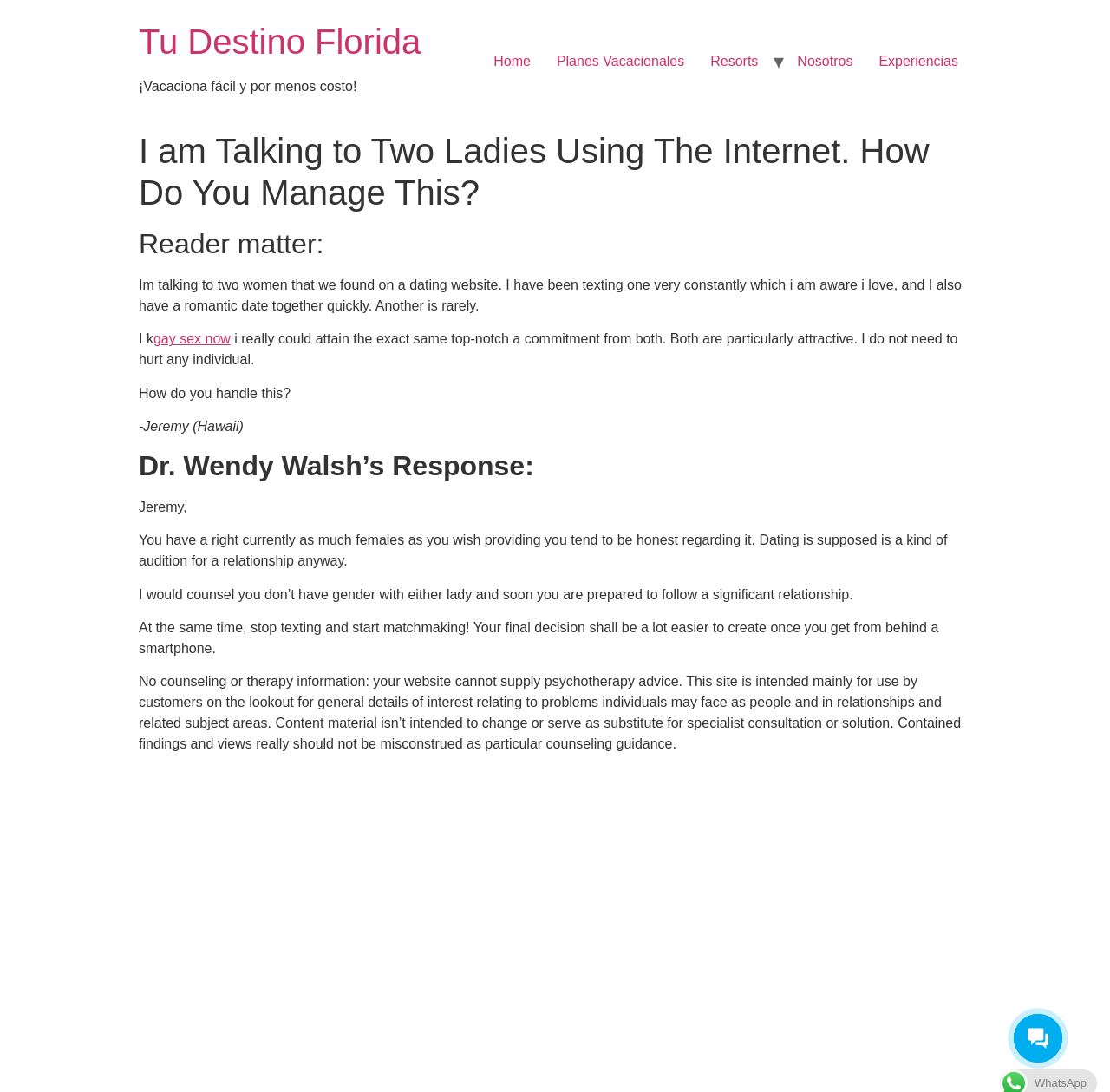Answer with a single word or phrase: 
What is the topic of the reader's matter?

Talking to two ladies online